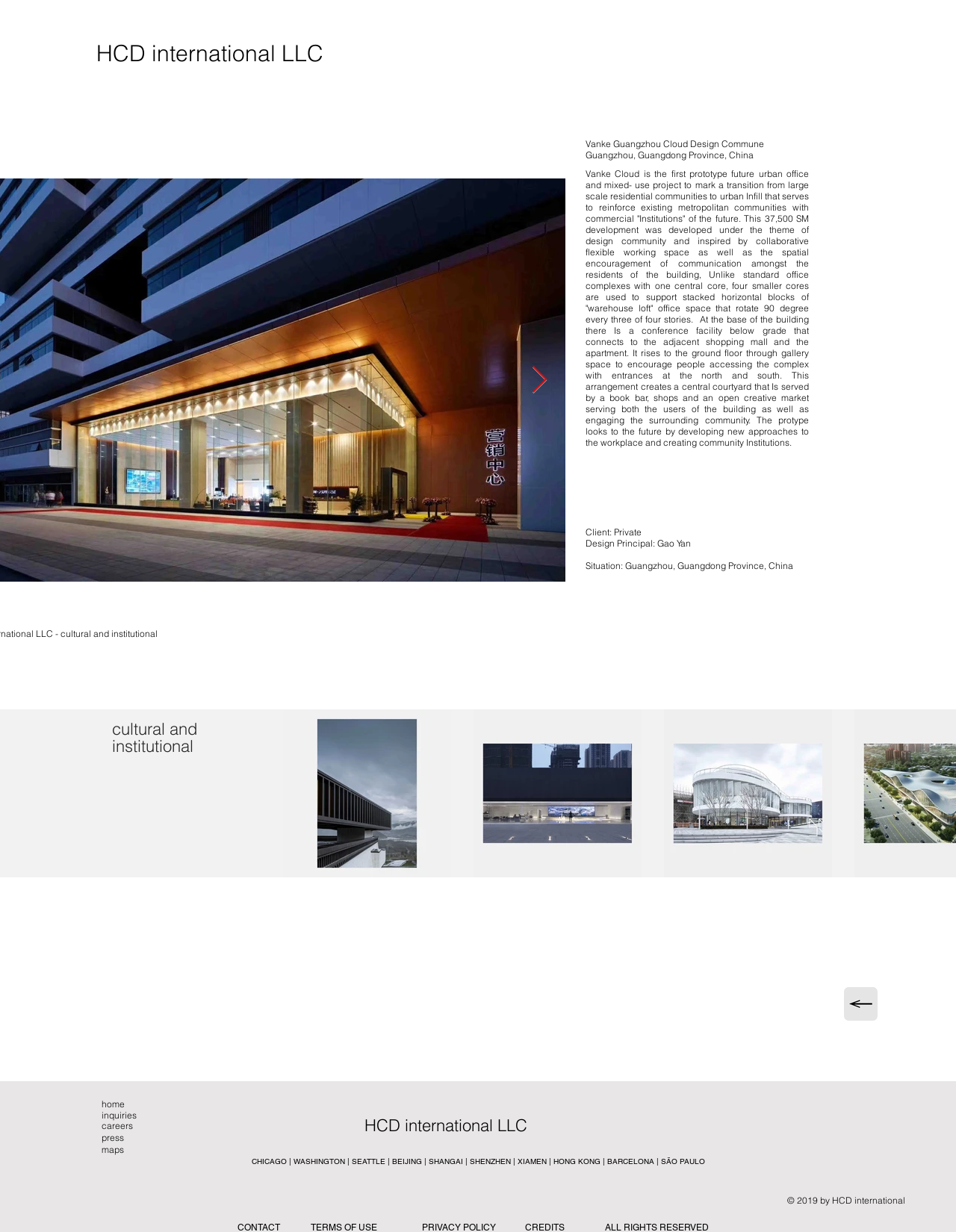Using the provided element description, identify the bounding box coordinates as (top-left x, top-left y, bottom-right x, bottom-right y). Ensure all values are between 0 and 1. Description: HCD international LLC

[0.381, 0.901, 0.616, 0.926]